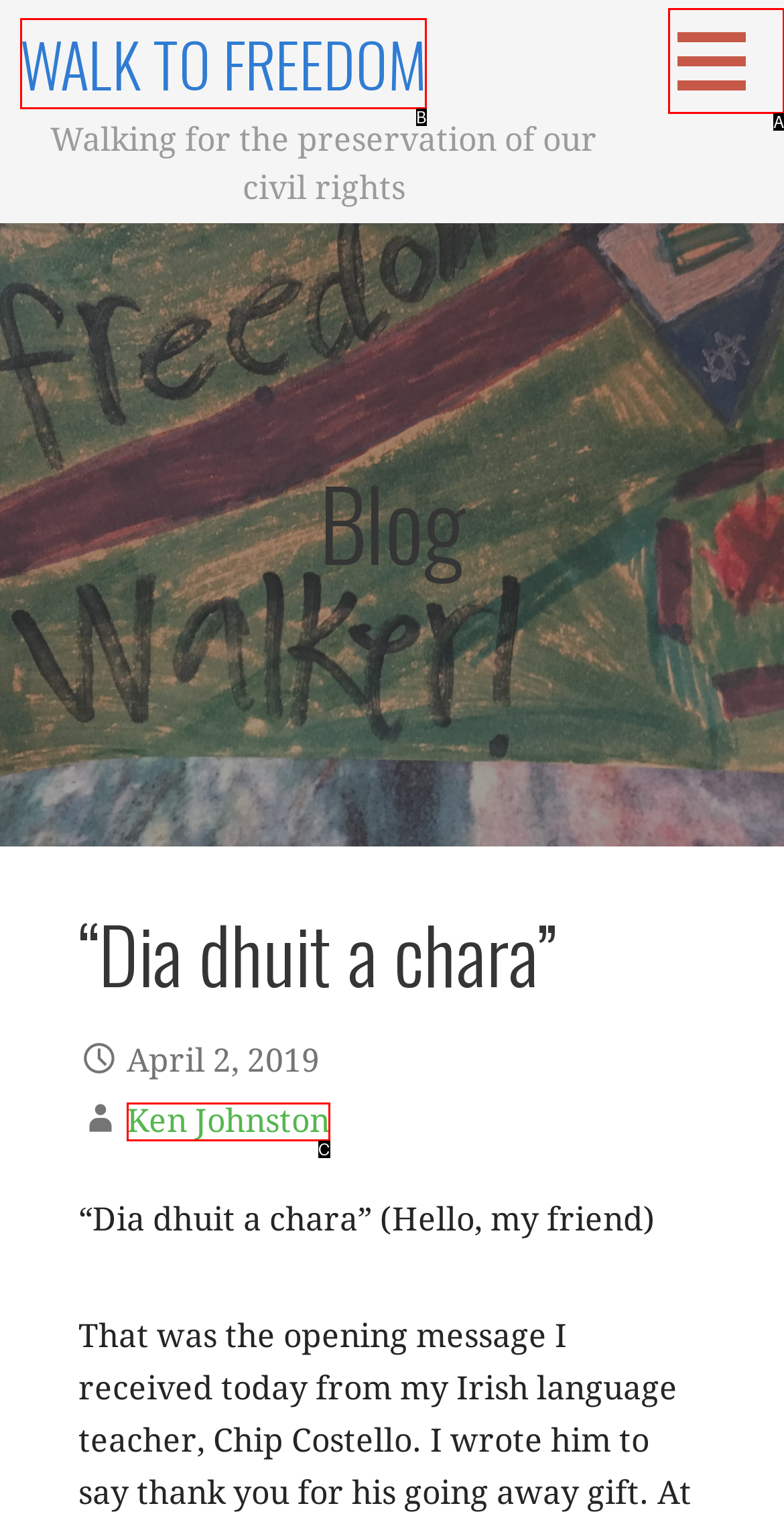From the description: parent_node: WALK TO FREEDOM, select the HTML element that fits best. Reply with the letter of the appropriate option.

A